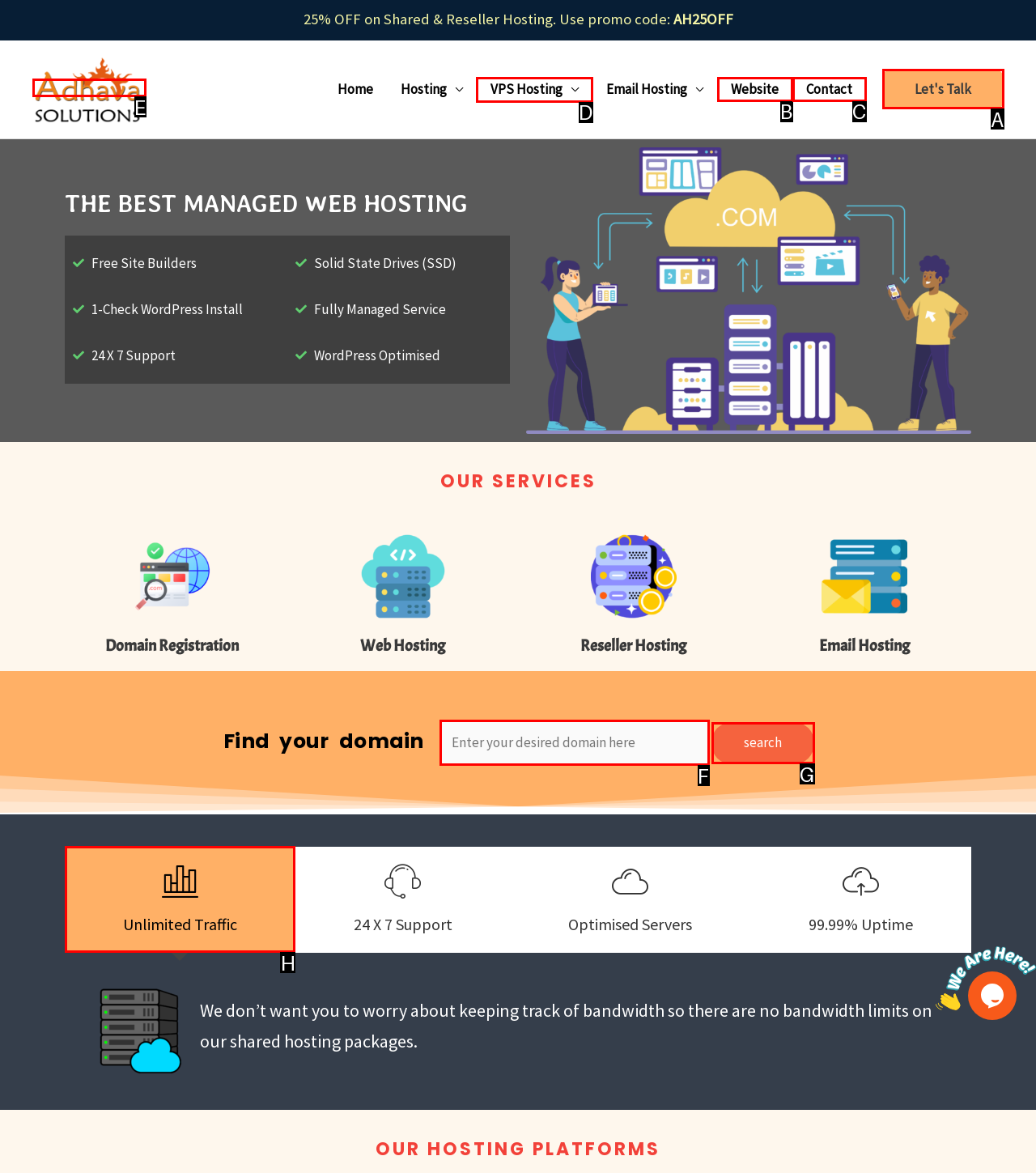Choose the HTML element that should be clicked to accomplish the task: Click on 'VPS Hosting' link. Answer with the letter of the chosen option.

D